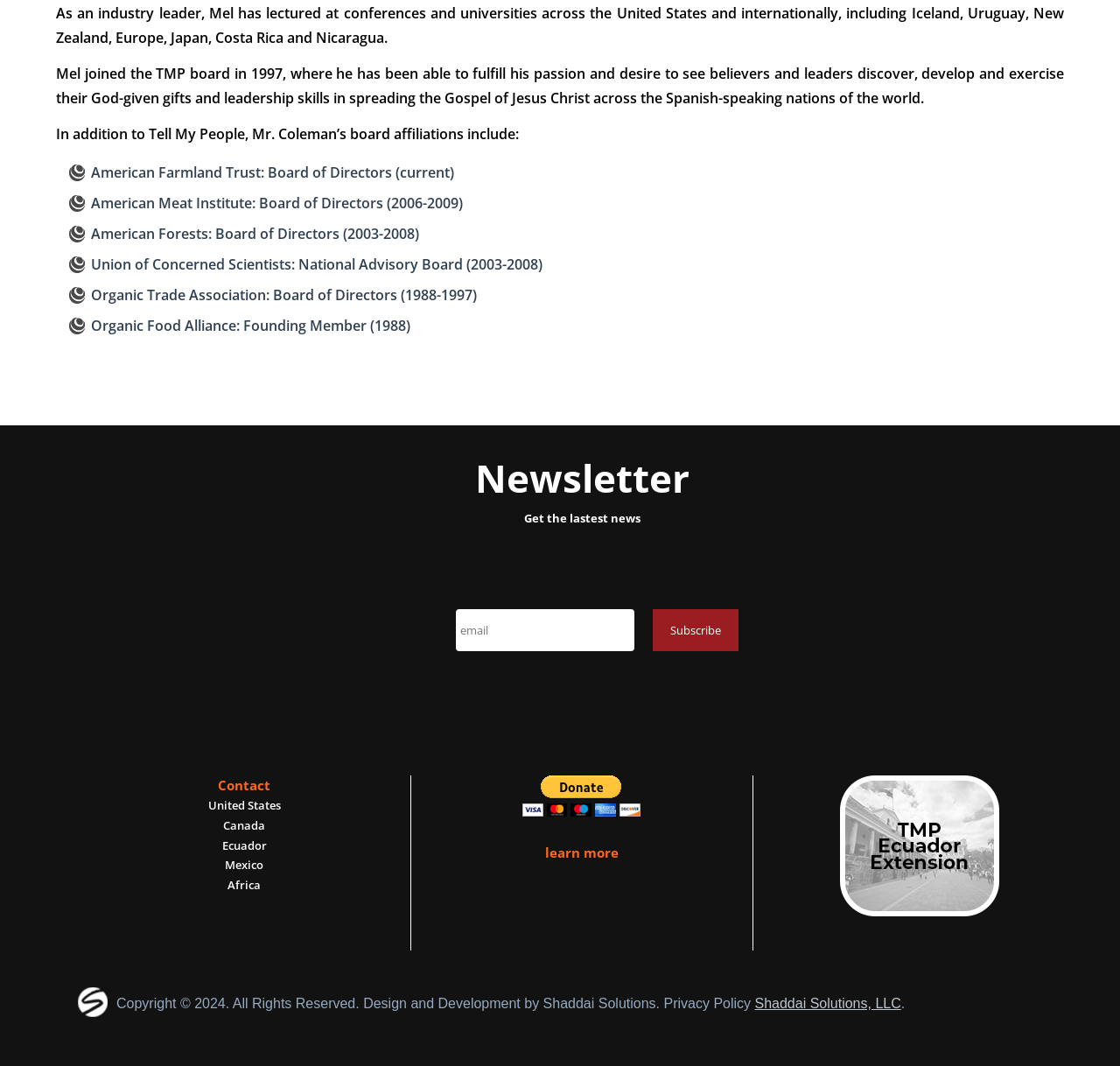How many countries are listed in the 'Contact' section?
Using the visual information, respond with a single word or phrase.

5